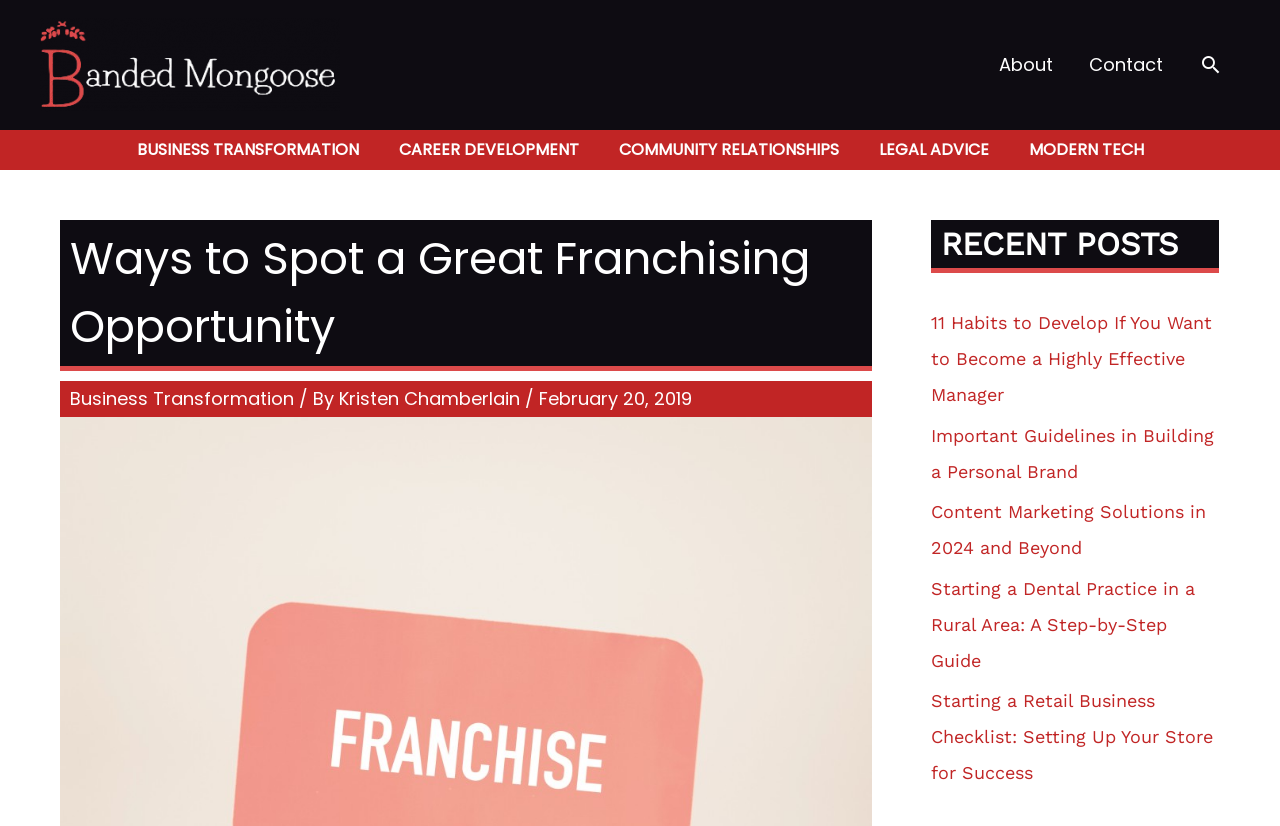Can you provide the bounding box coordinates for the element that should be clicked to implement the instruction: "View the recent post about 11 Habits to Develop If You Want to Become a Highly Effective Manager"?

[0.727, 0.378, 0.947, 0.49]